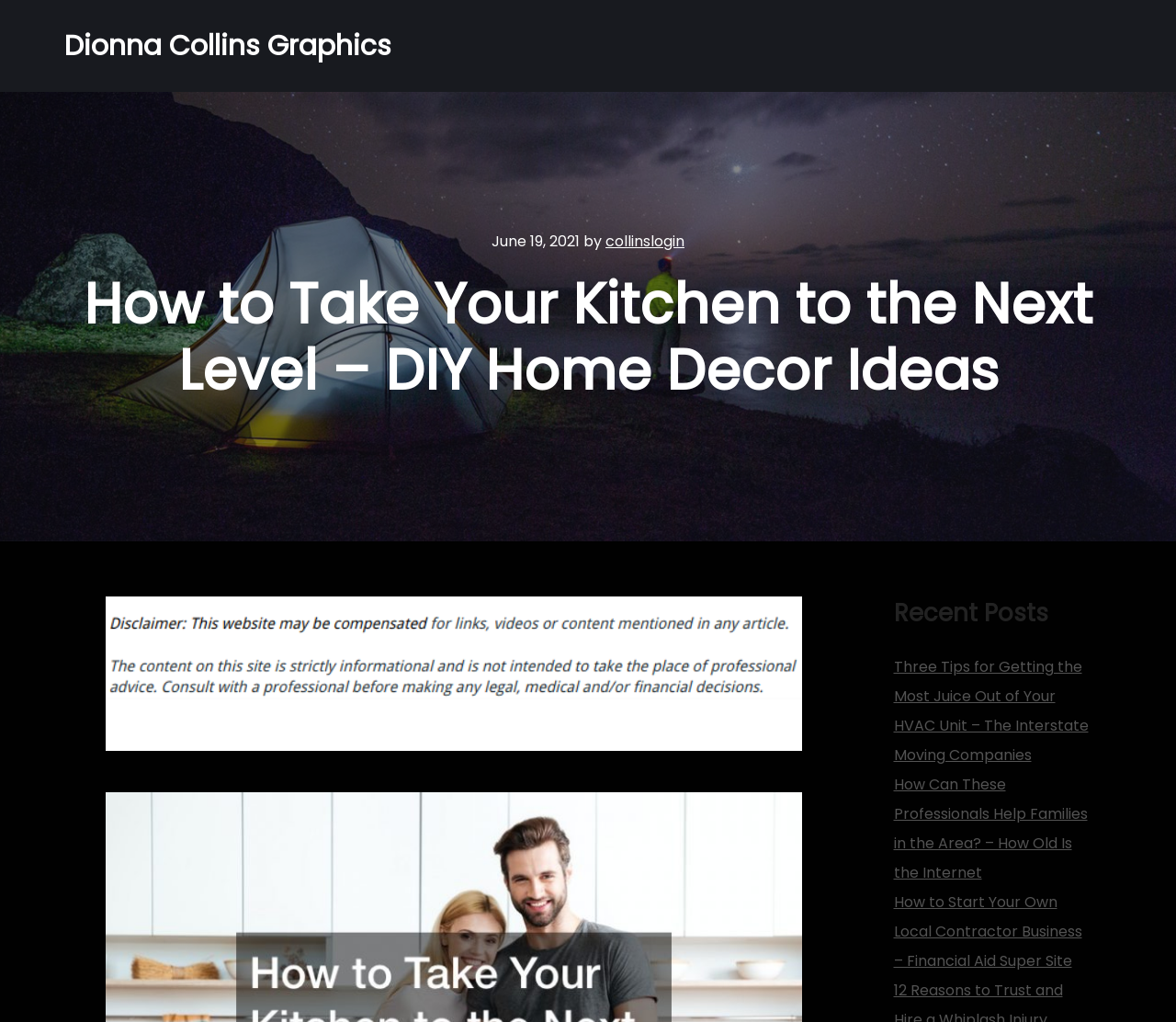Give a concise answer using one word or a phrase to the following question:
Is there an image in the main article?

Yes